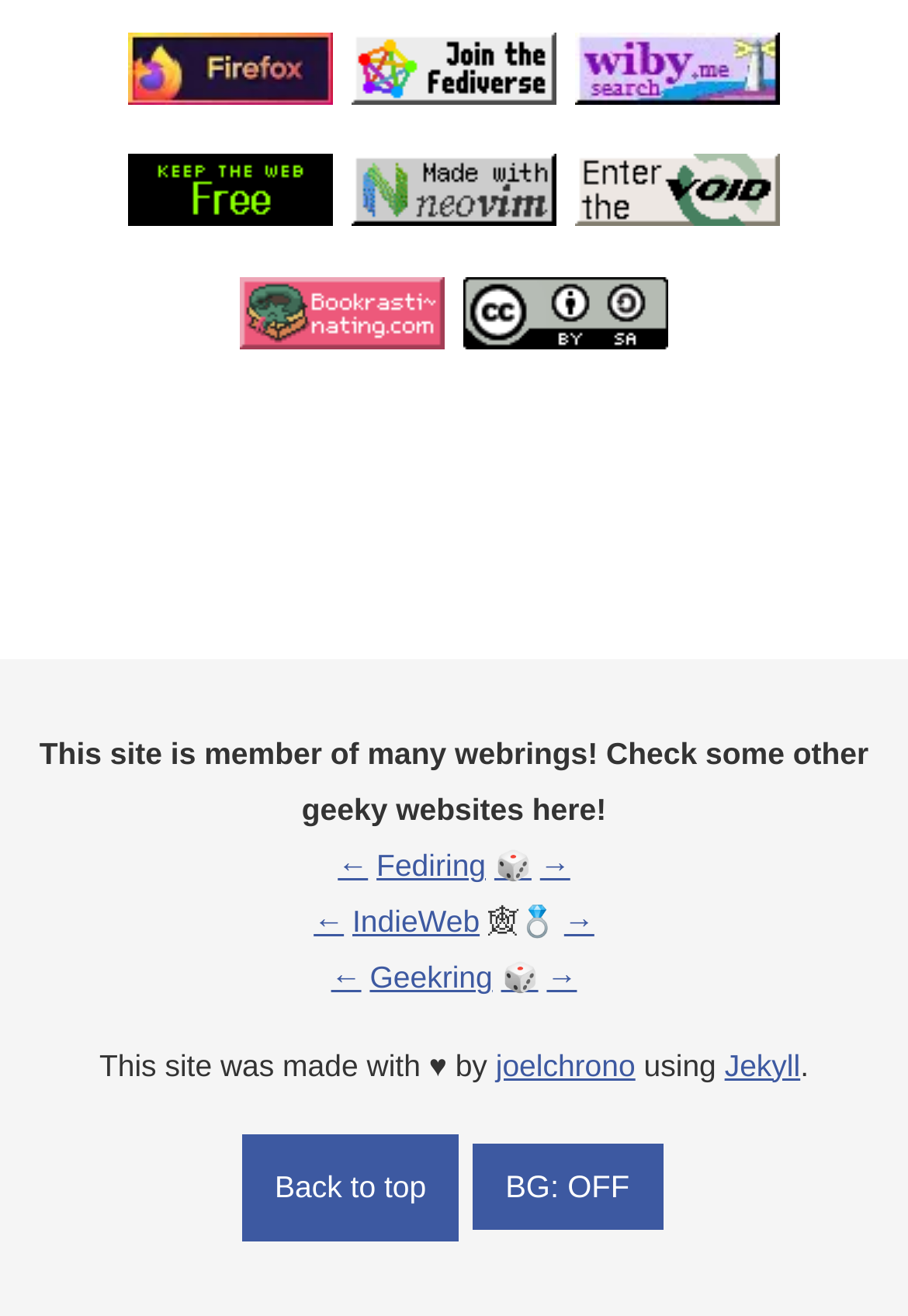Identify the bounding box coordinates of the HTML element based on this description: "BG: OFF".

[0.52, 0.868, 0.73, 0.934]